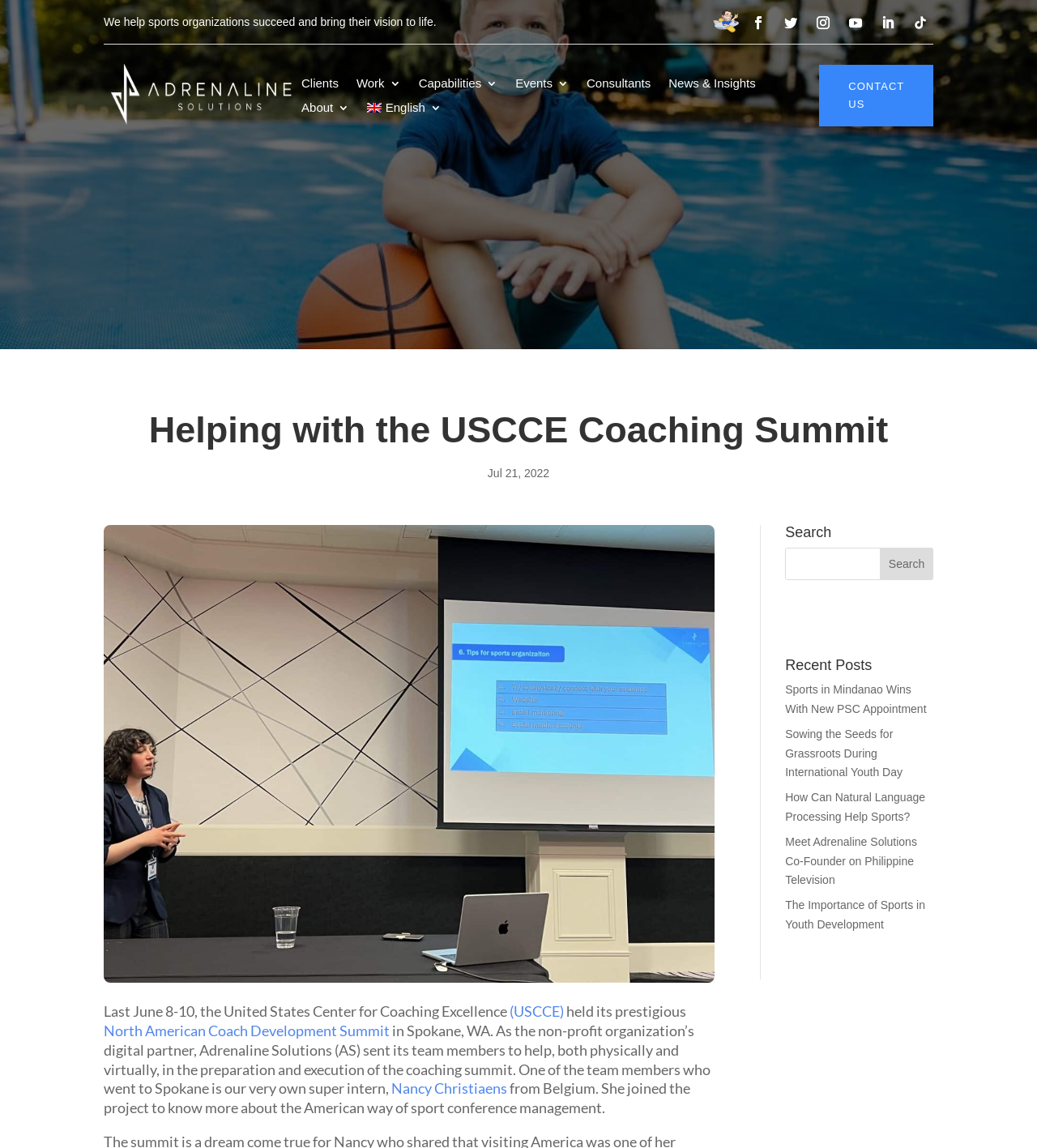What is the organization that held the coaching summit?
Using the information from the image, answer the question thoroughly.

The answer can be found in the text 'Last June 8-10, the United States Center for Coaching Excellence (USCCE) held its prestigious...' which indicates that USCCE is the organization that held the coaching summit.